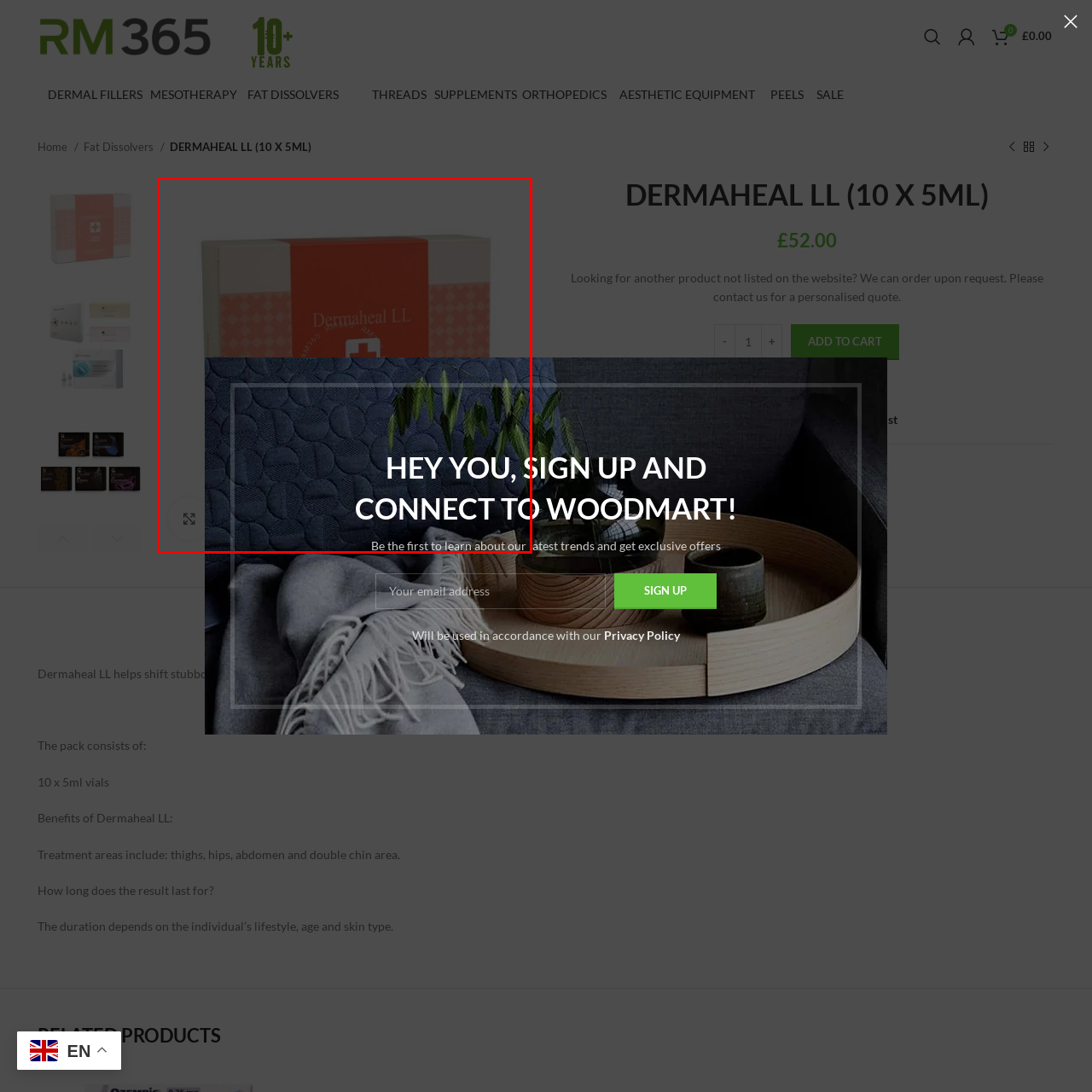What is the background color of the image?
Direct your attention to the image enclosed by the red bounding box and provide a detailed answer to the question.

The caption describes the background as a textured blue surface, which contributes to an appealing contrast with the product's colors, suggesting that the background color is blue.